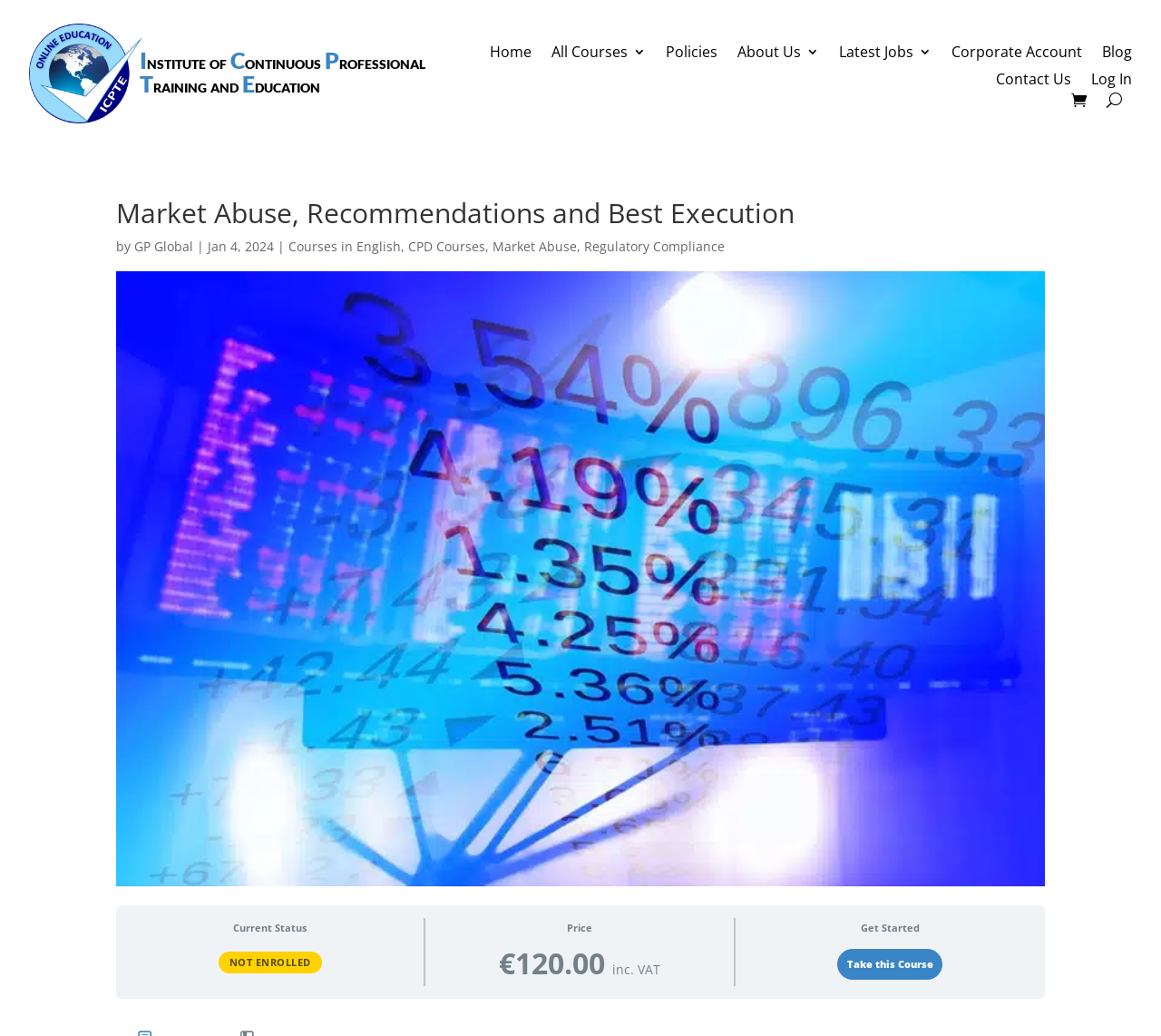How much does the course cost?
Provide an in-depth and detailed explanation in response to the question.

I found the price of the course by looking at the 'Price' section, which is located below the course title. The price is indicated as '€120.00'.